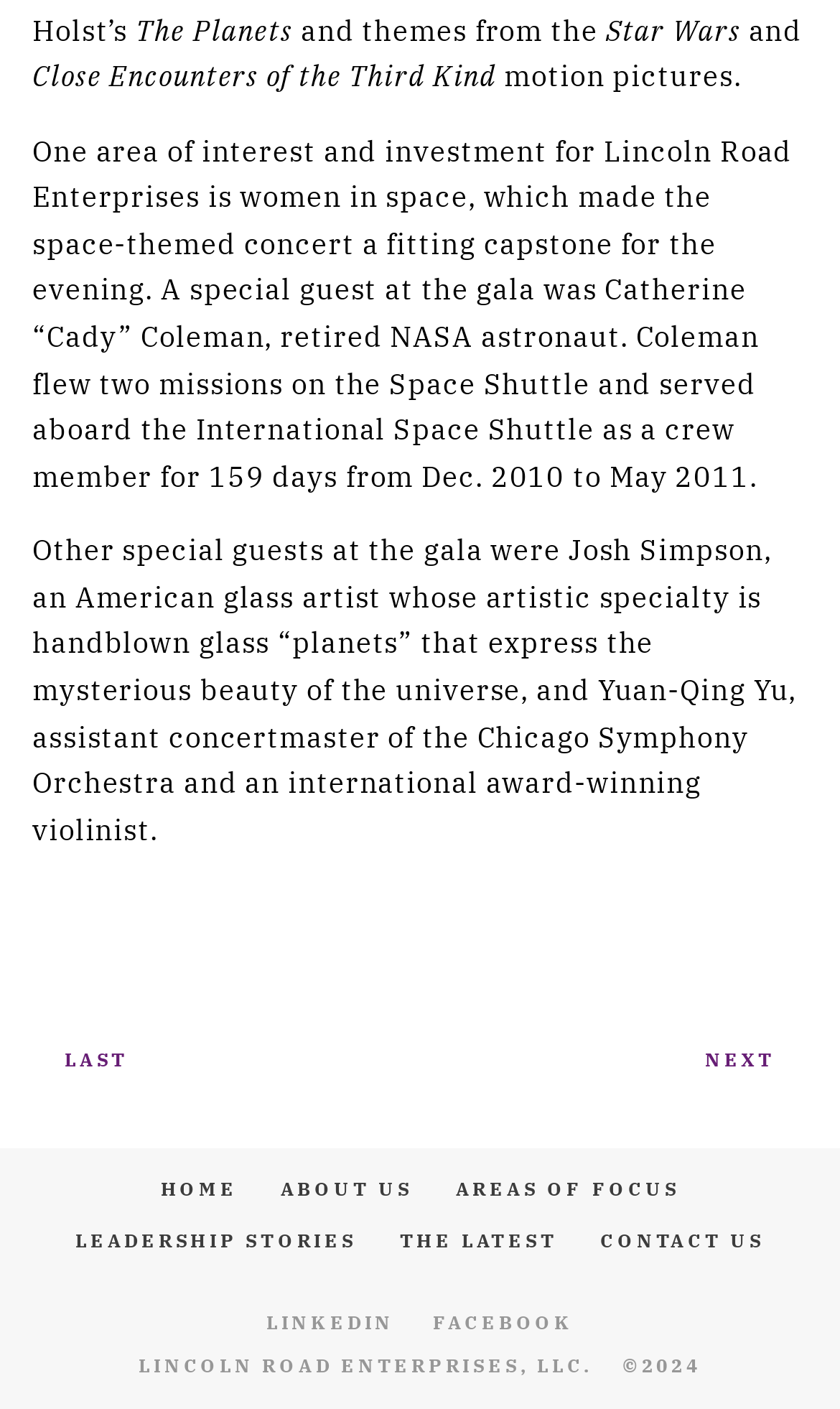Using the format (top-left x, top-left y, bottom-right x, bottom-right y), provide the bounding box coordinates for the described UI element. All values should be floating point numbers between 0 and 1: Areas of Focus

[0.543, 0.835, 0.809, 0.853]